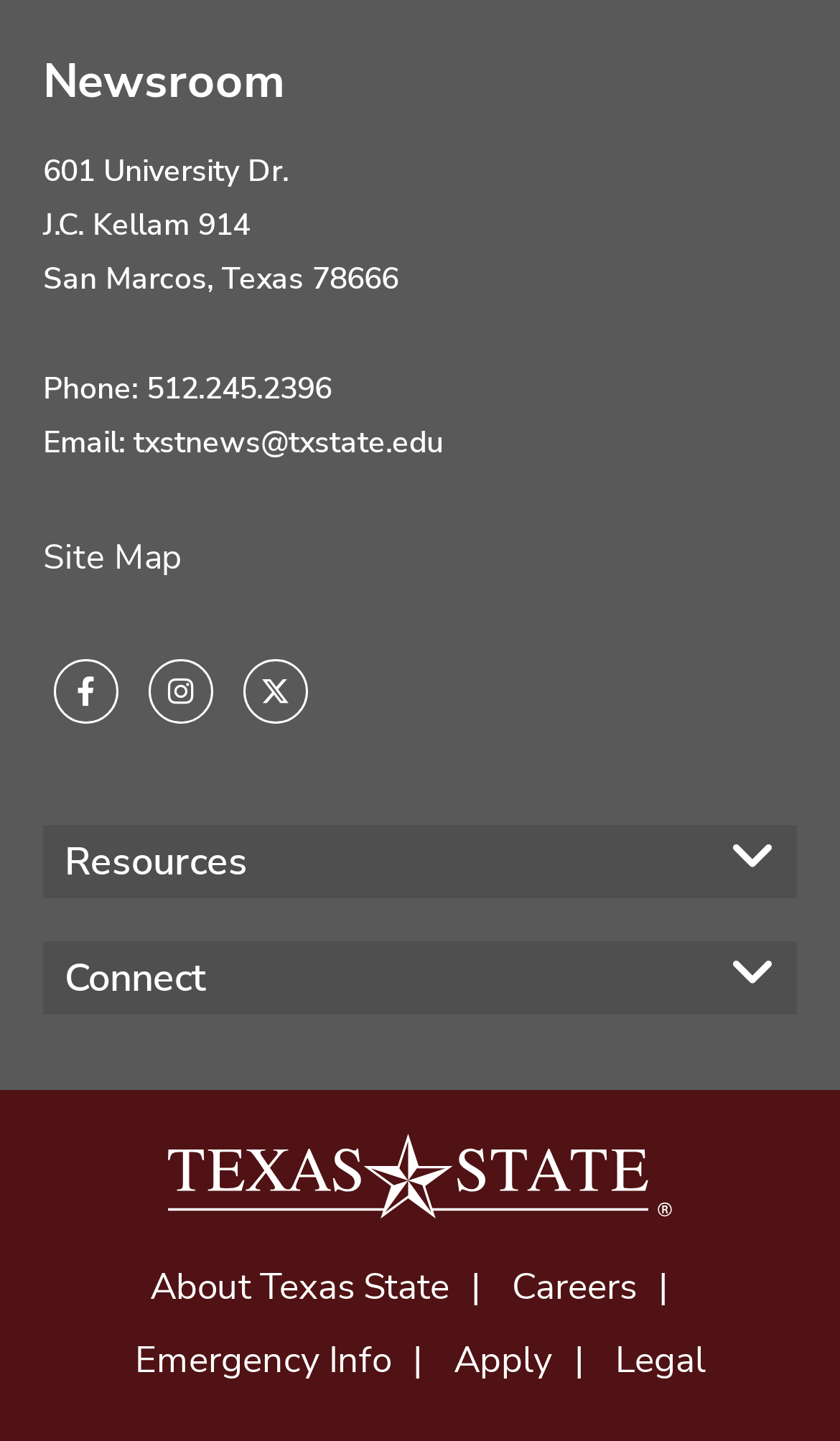Find the bounding box coordinates for the HTML element described in this sentence: "Site Map". Provide the coordinates as four float numbers between 0 and 1, in the format [left, top, right, bottom].

[0.051, 0.371, 0.215, 0.404]